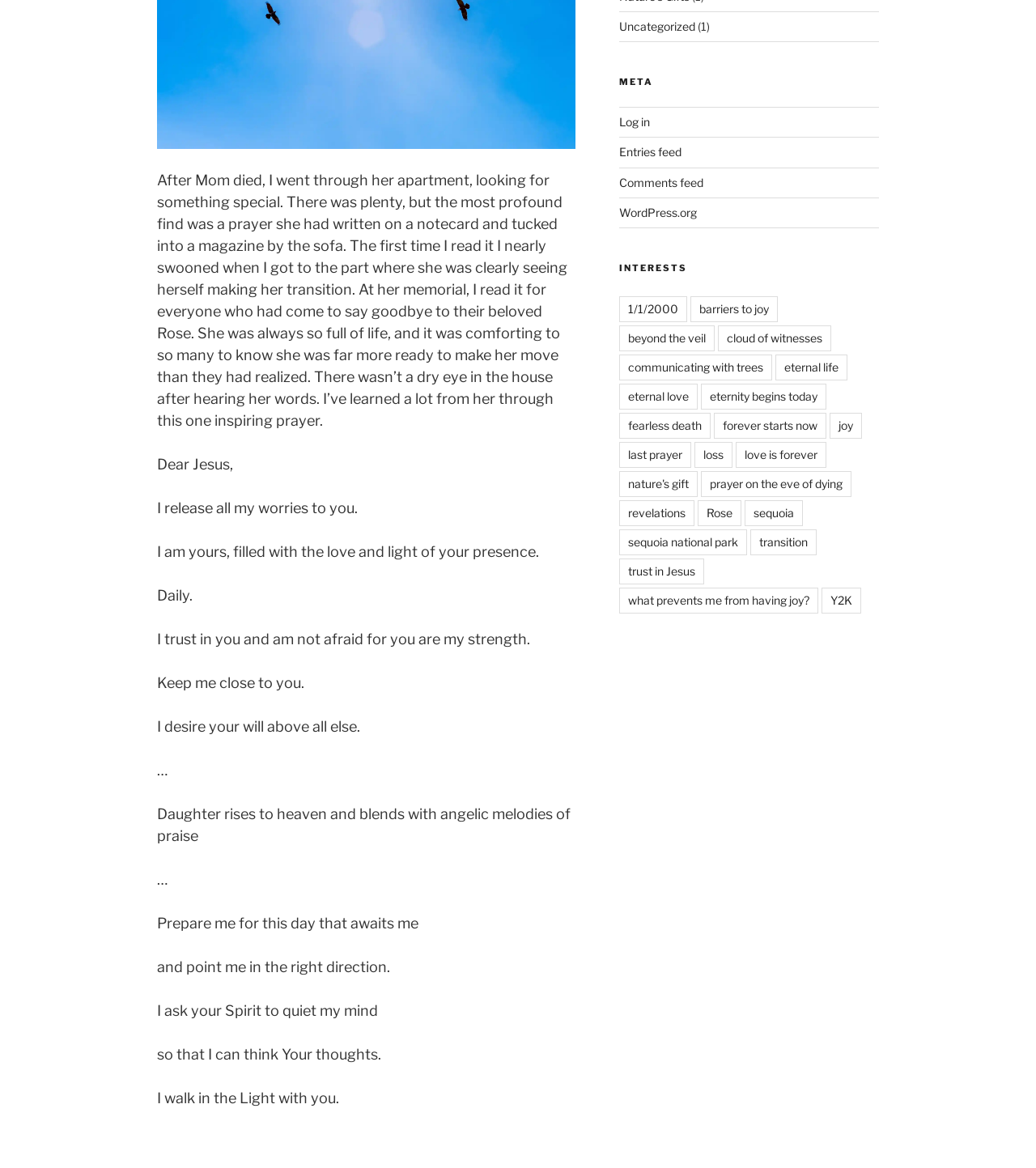Extract the bounding box coordinates for the UI element described as: "sequoia national park".

[0.598, 0.453, 0.721, 0.475]